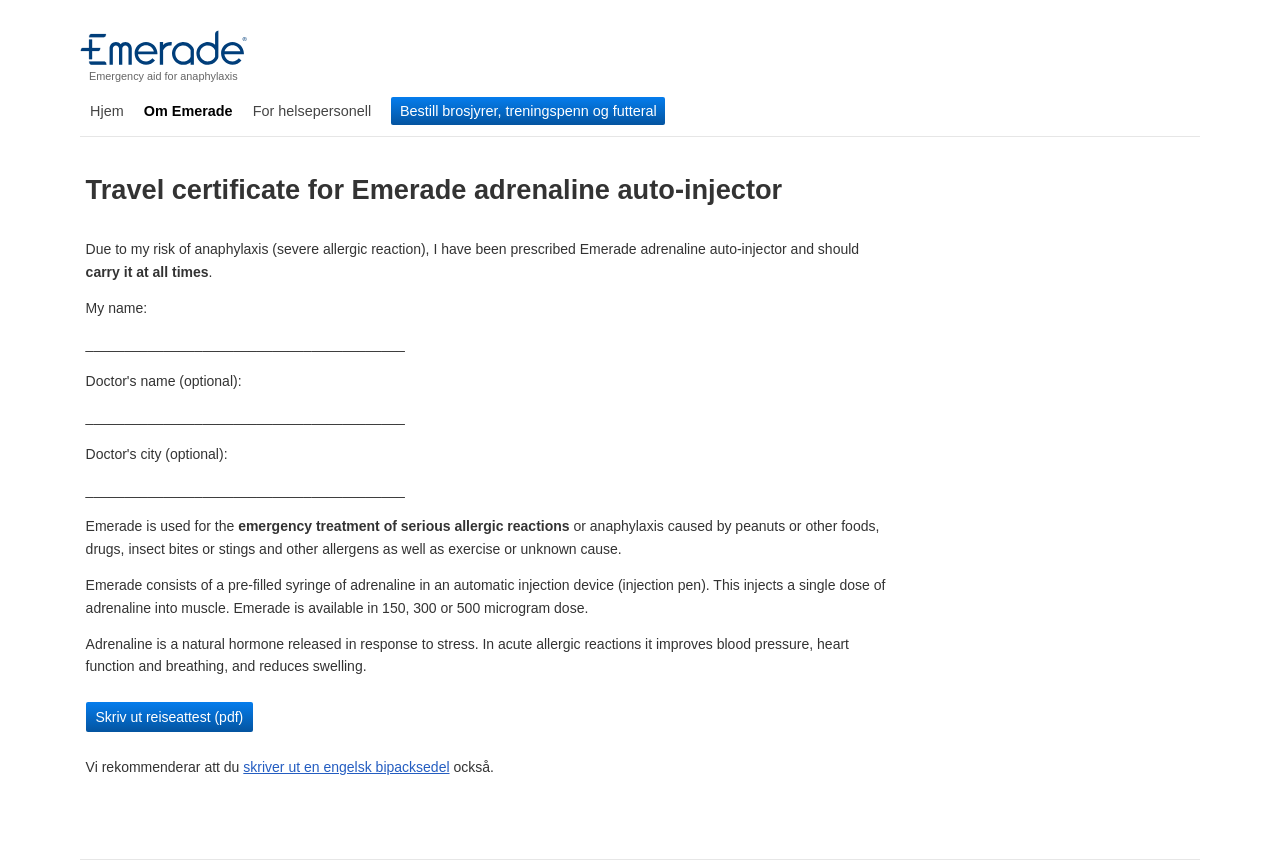Can you look at the image and give a comprehensive answer to the question:
What is the available dosage of Emerade?

According to the webpage, Emerade is available in 150, 300, or 500 microgram dose, which is a pre-filled syringe of adrenaline in an automatic injection device.